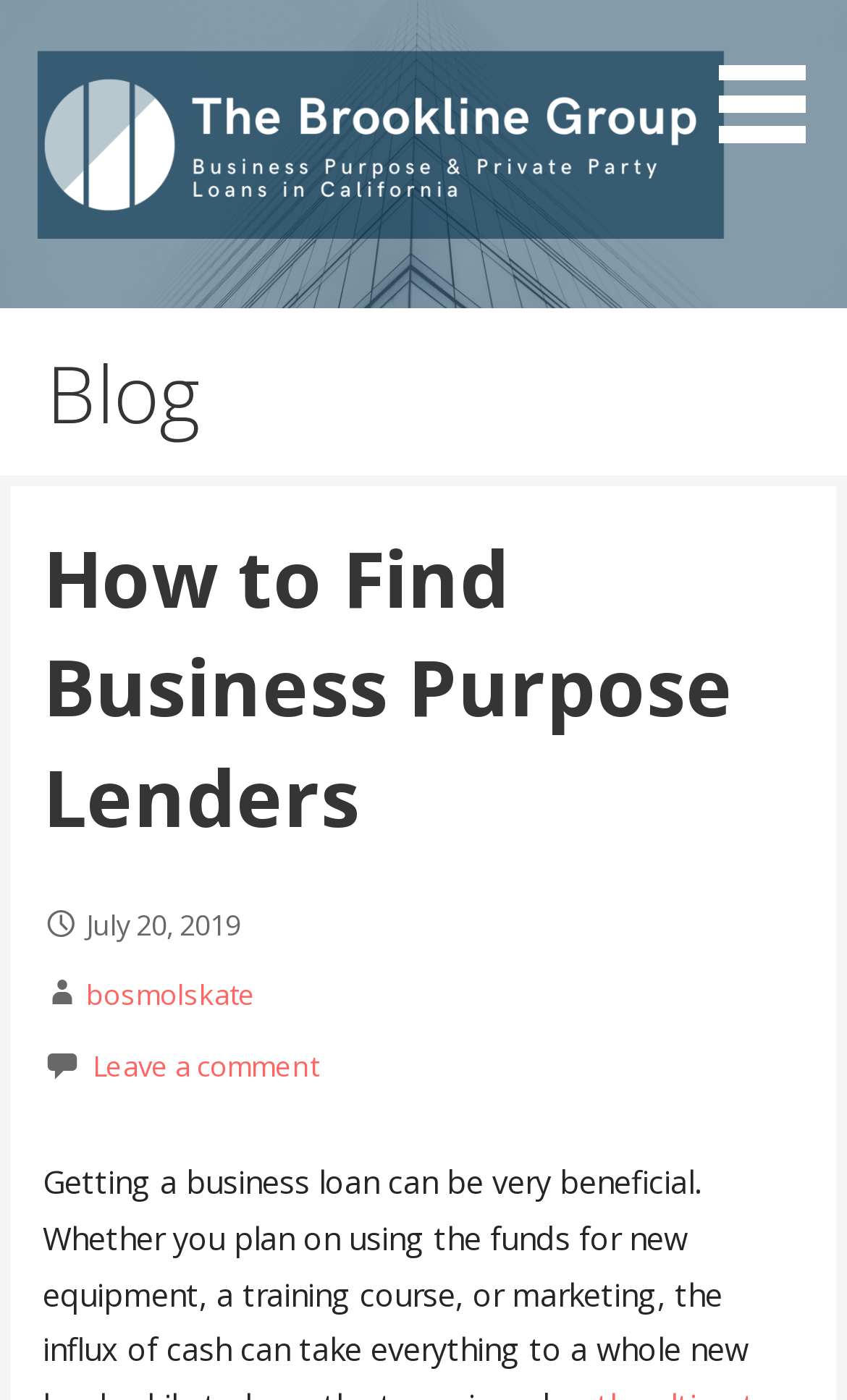Explain in detail what is displayed on the webpage.

The webpage is about business purpose loans and private party loans in California, with a focus on finding lenders. At the top left, there is a logo of "The Brookline Group" with a link to the group's website. Next to the logo, there is a link to the same website with the text "The Brookline Group". Below these elements, there is a heading that reads "Business Purpose Loans & Private Party Loans in California".

On the right side of the page, there is a link to an article titled "Mastering the Game: Strategic Insights into Online Slot Machines and Innovative Business Financing Solutions" with a button at the bottom right corner of the link. 

The main content of the page is a blog section, which is headed by a "Blog" title. Within the blog section, there is a header that contains the title "How to Find Business Purpose Lenders". Below the title, there is a date "July 20, 2019" and two links, one to "bosmolskate" and another to "Leave a comment".